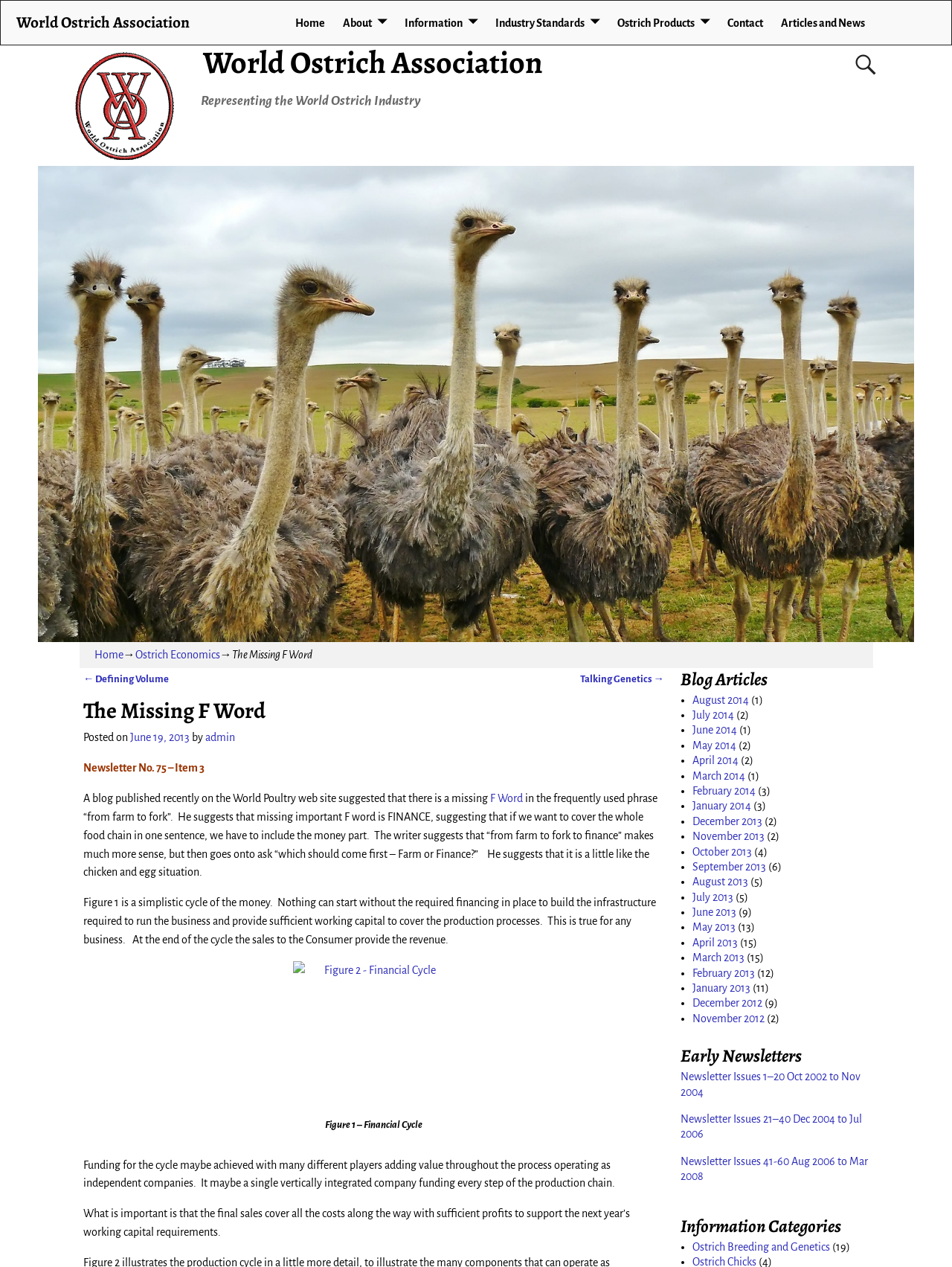How many months are listed in the 'Blog Articles' section?
We need a detailed and exhaustive answer to the question. Please elaborate.

The 'Blog Articles' section is located at the bottom of the webpage and lists months from August 2014 to June 2013. Counting these months, there are 12 months listed.